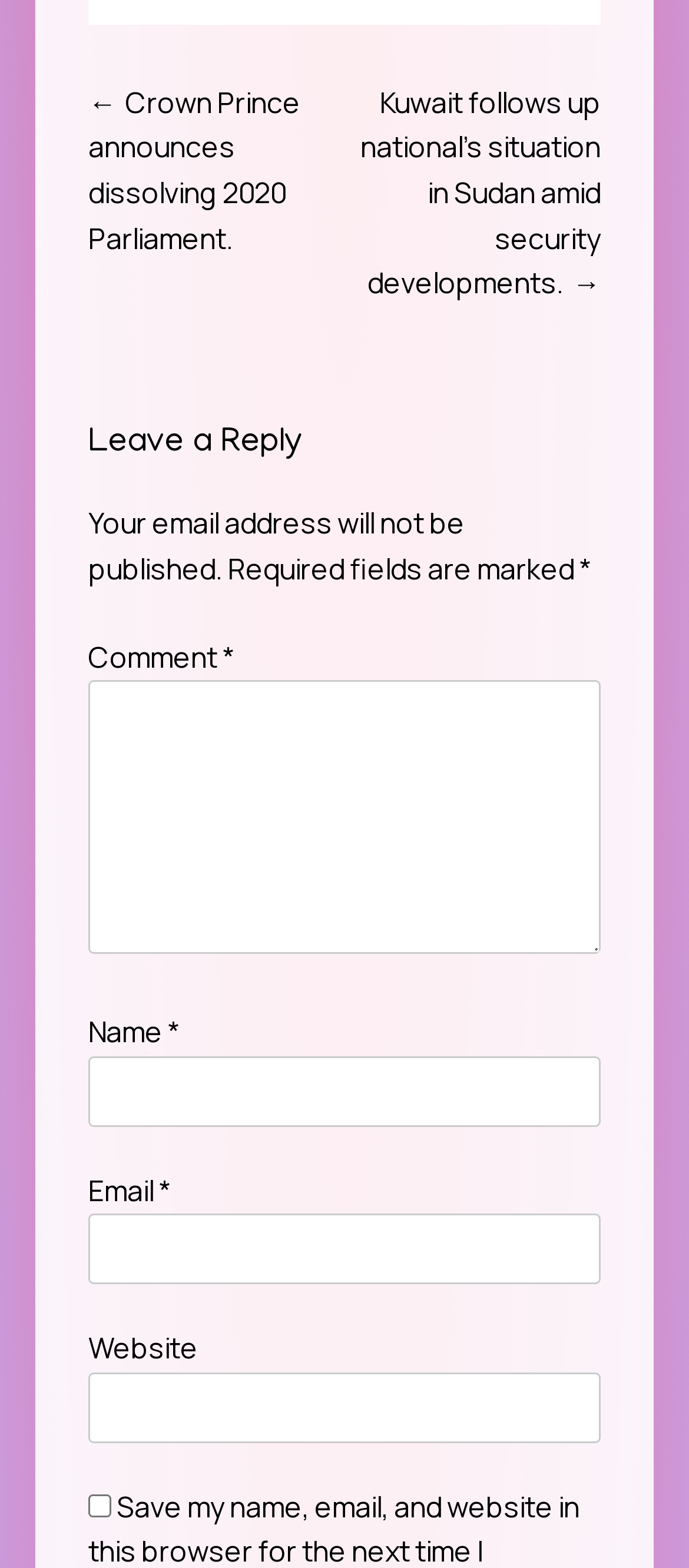Using the information from the screenshot, answer the following question thoroughly:
What is the default state of the 'Save my name, email, and website' checkbox?

The checkbox 'Save my name, email, and website in this browser for the next time I comment' is located at the bottom of the comment form. Its default state is unchecked, meaning that users need to manually check it if they want to save their information.